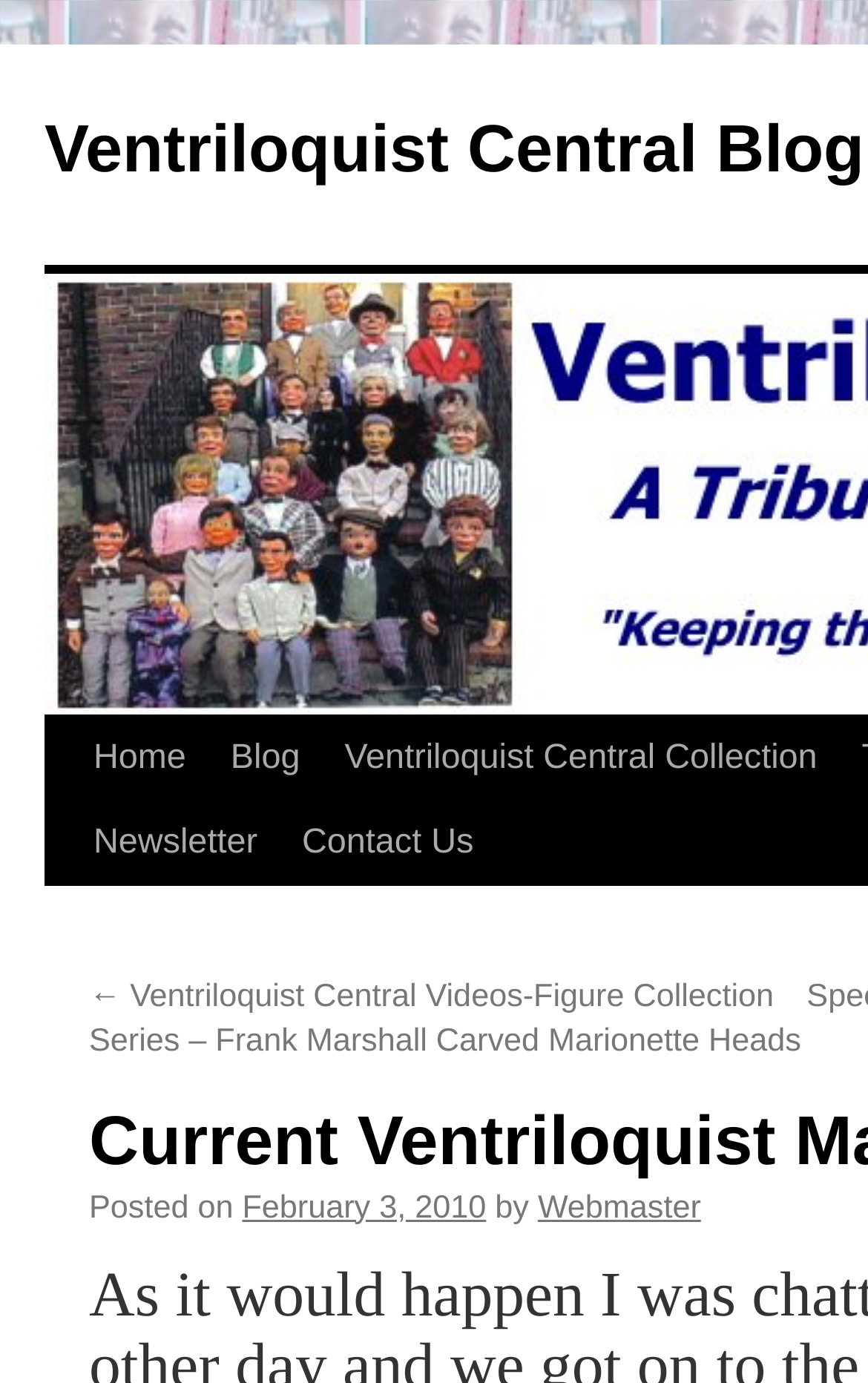Identify the main heading of the webpage and provide its text content.

Current Ventriloquist Makers